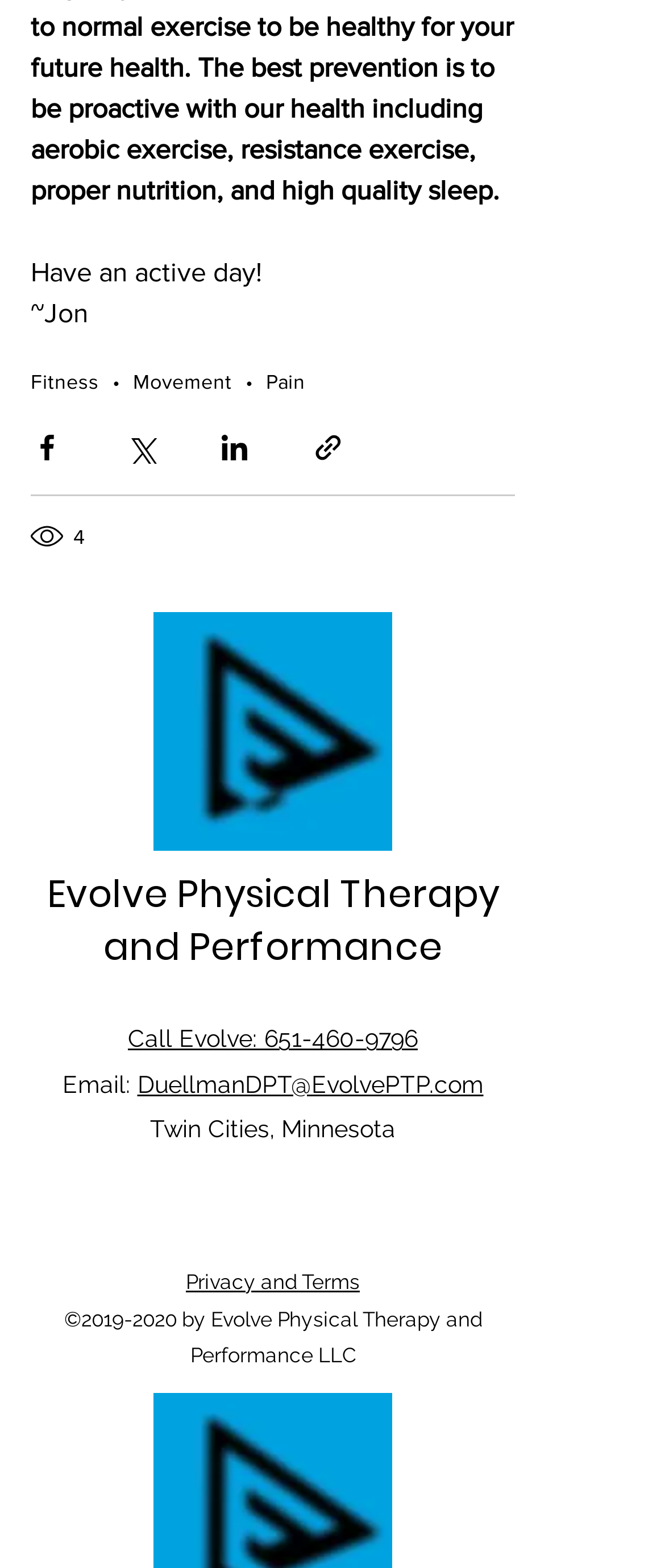Please provide a comprehensive answer to the question based on the screenshot: What is the name of the physical therapy and performance company?

The company name is mentioned in the footer section of the webpage, along with its copyright information and contact details.